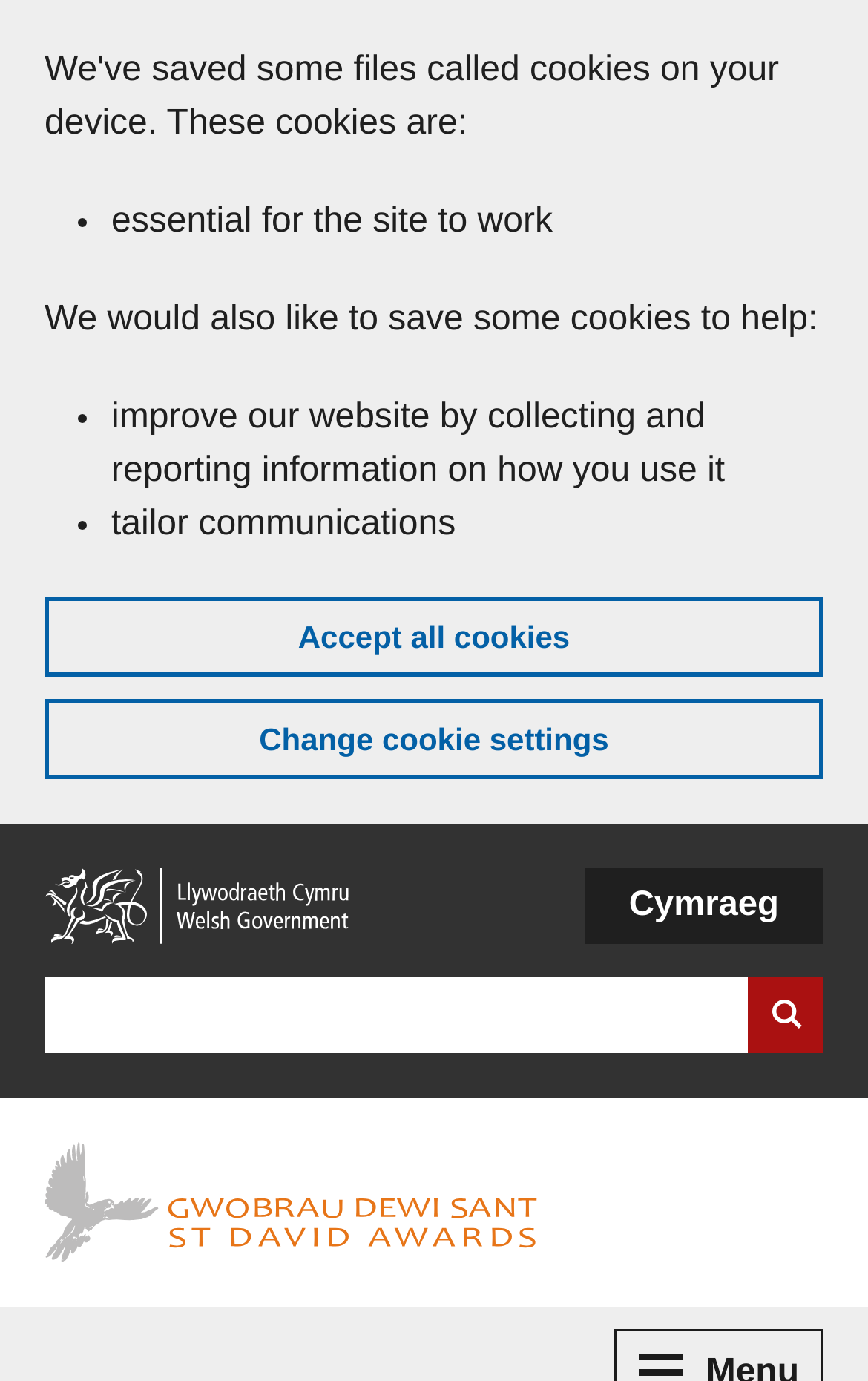Please identify the bounding box coordinates of where to click in order to follow the instruction: "Go to Home".

[0.051, 0.629, 0.41, 0.684]